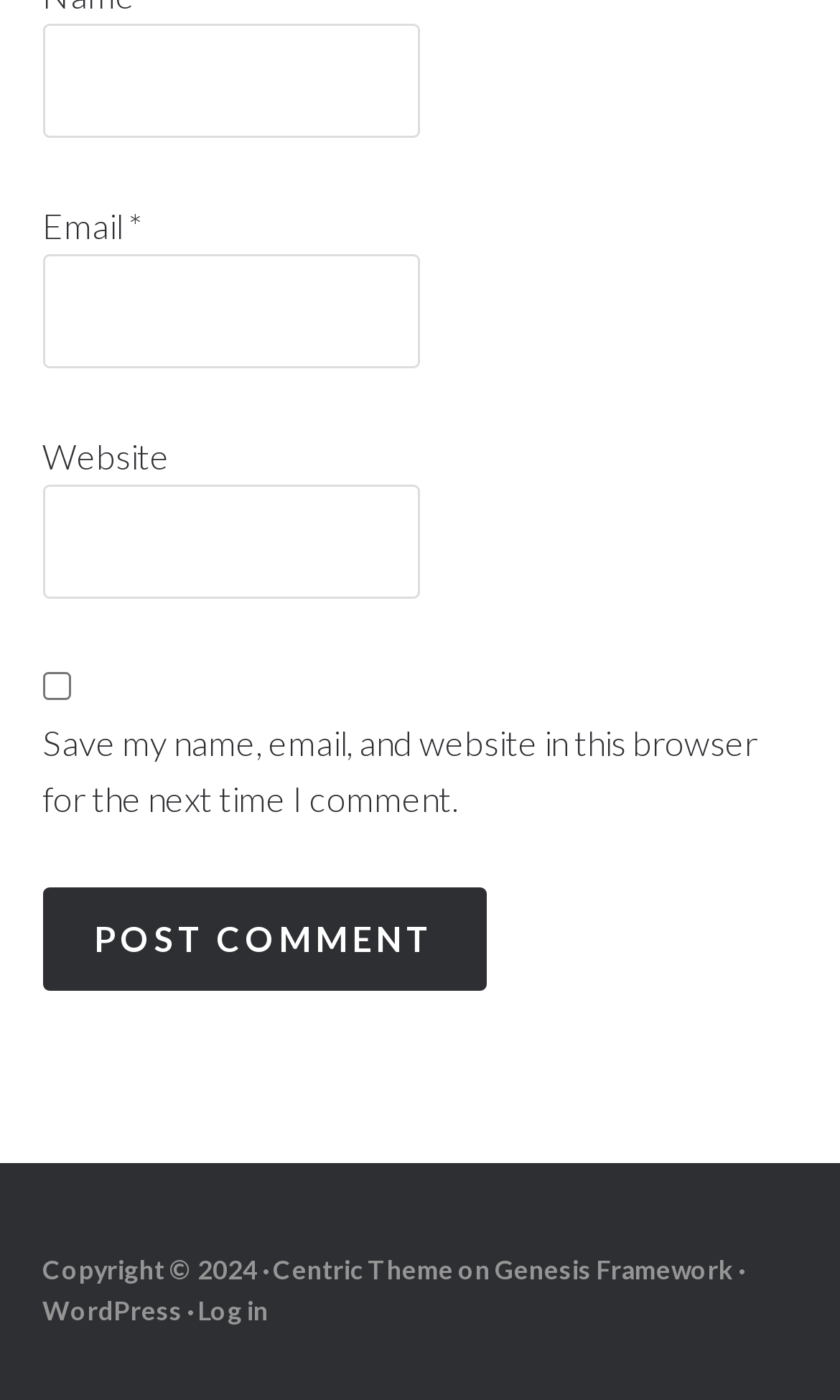What is the purpose of the checkbox?
Could you please answer the question thoroughly and with as much detail as possible?

The checkbox is located below the 'Website' textbox and is labeled 'Save my name, email, and website in this browser for the next time I comment.' This suggests that its purpose is to save the user's comment information for future use.